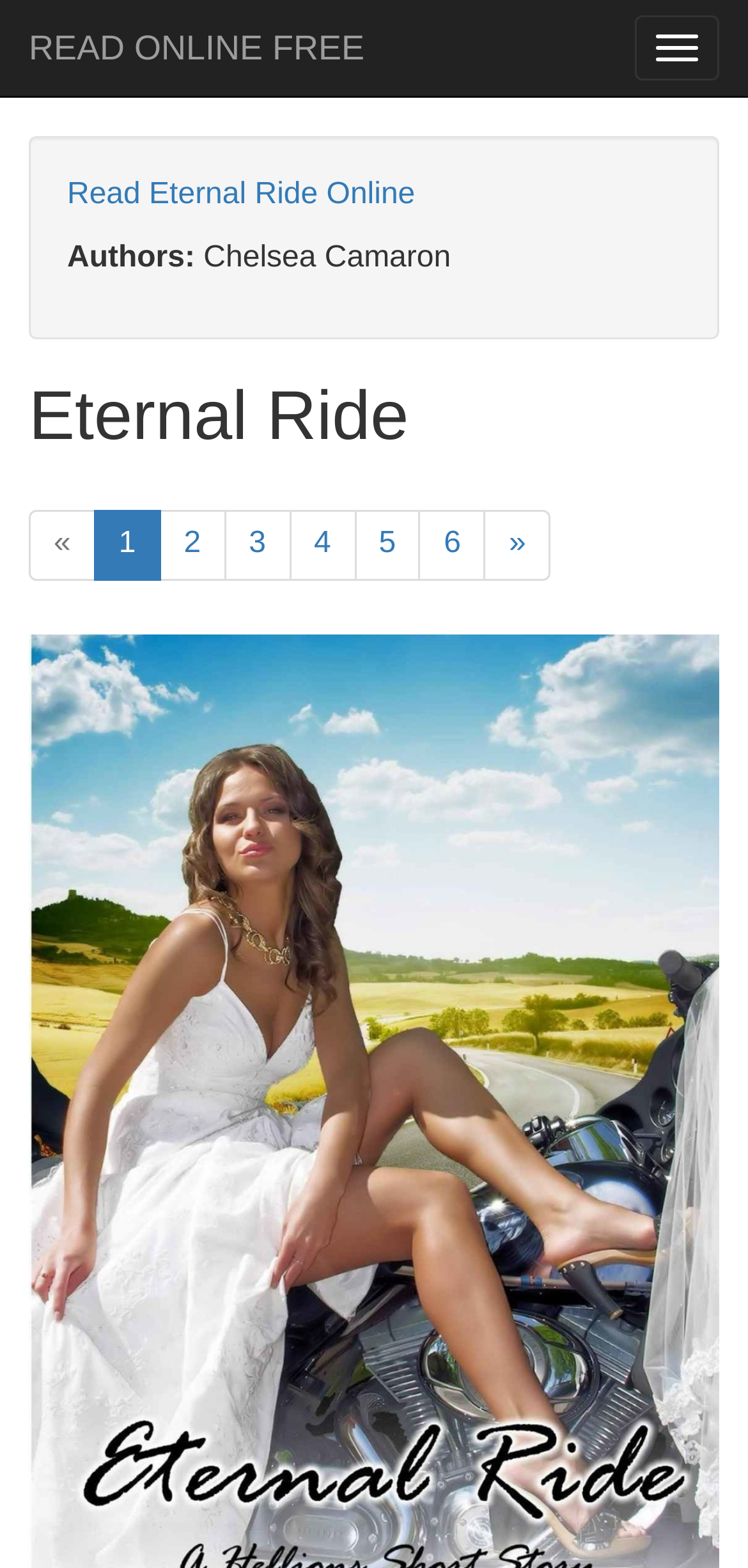Please specify the coordinates of the bounding box for the element that should be clicked to carry out this instruction: "Go to page 1". The coordinates must be four float numbers between 0 and 1, formatted as [left, top, right, bottom].

[0.125, 0.326, 0.215, 0.371]